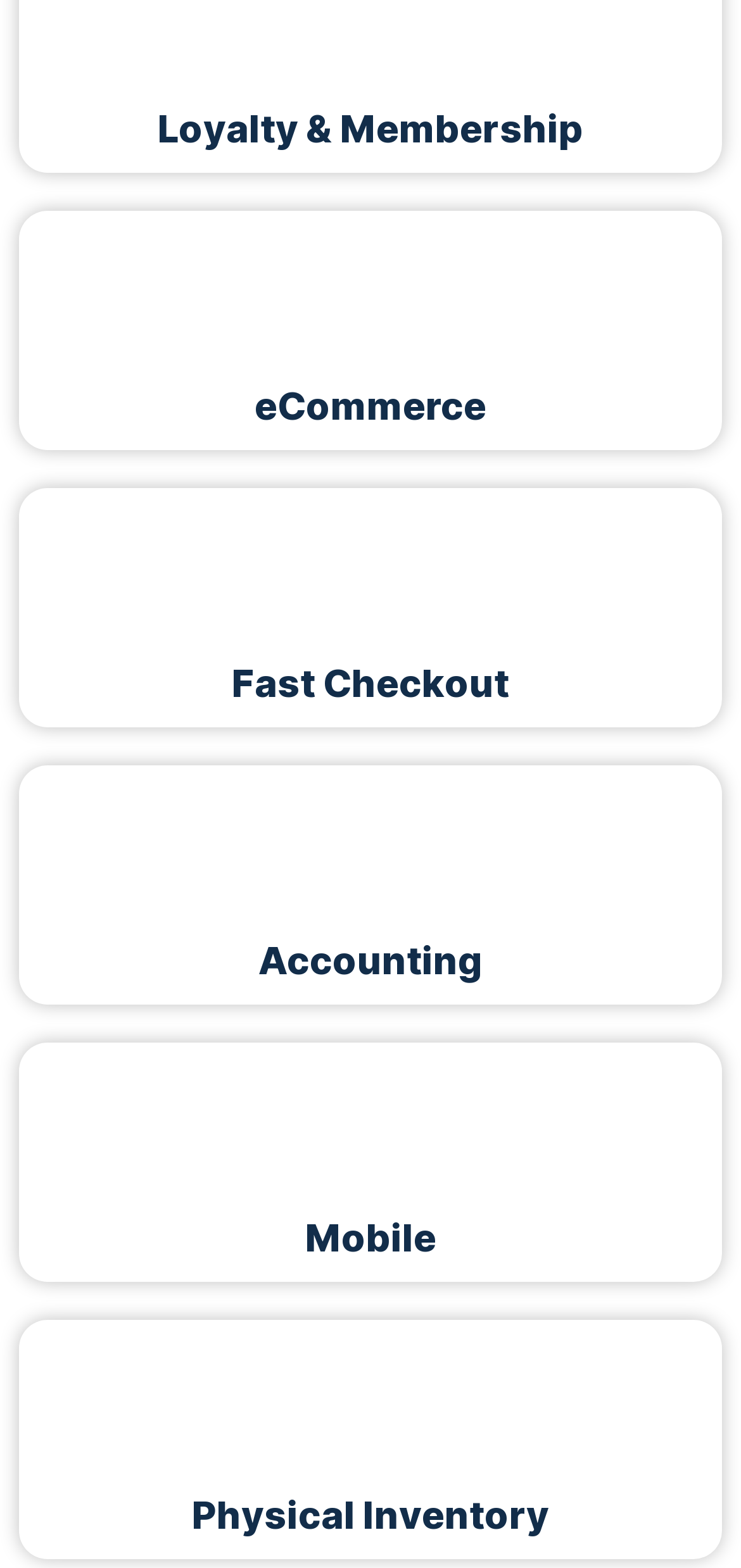Find the bounding box coordinates for the area that must be clicked to perform this action: "Check Accounting".

[0.349, 0.598, 0.651, 0.627]